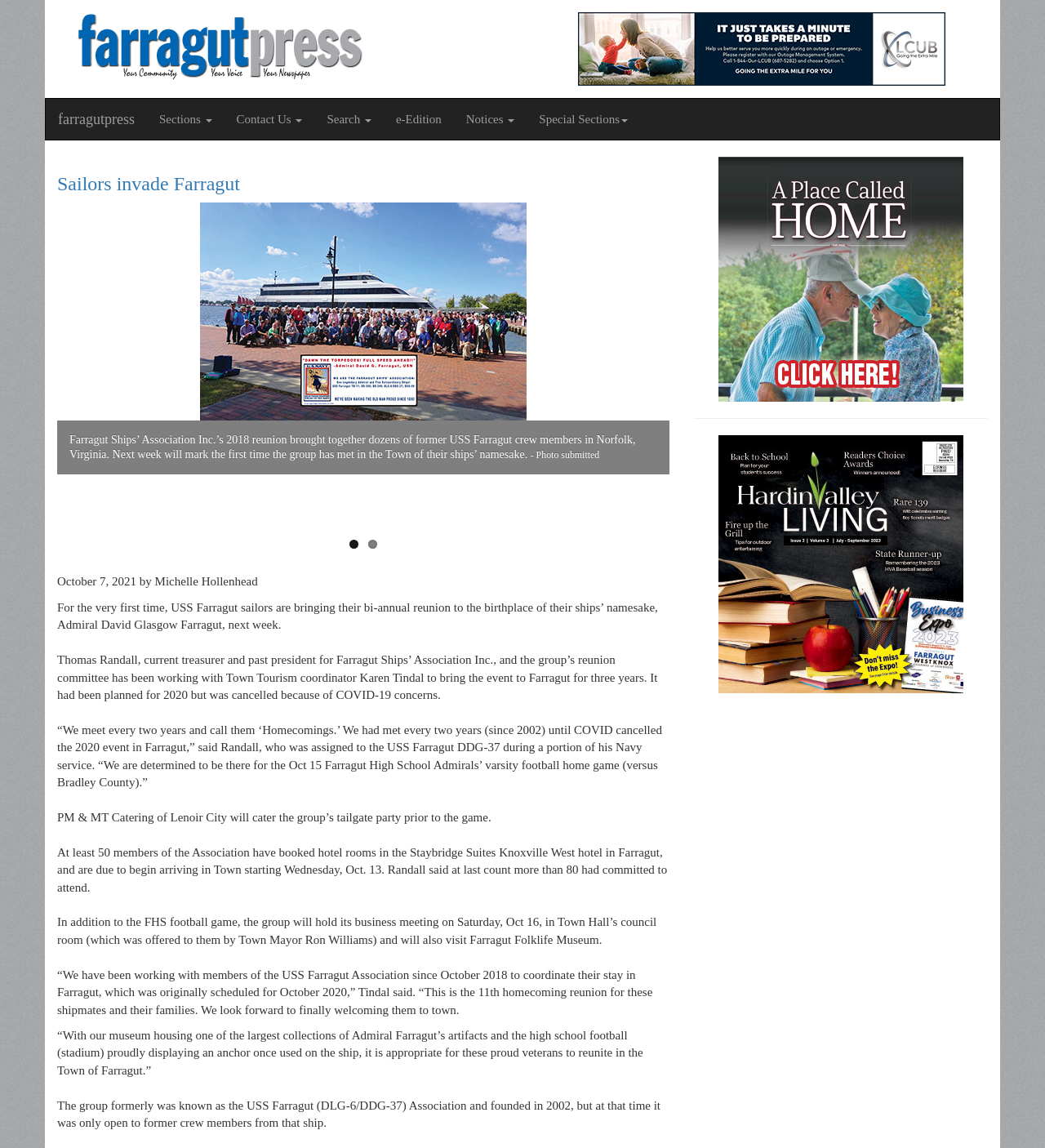Provide a thorough summary of the webpage.

The webpage appears to be a news article from Farragut Press, with a prominent heading "farragutpress" at the top left corner. Below the heading, there are several navigation links and buttons, including "Sections", "Contact Us", "Search", "e-Edition", "Notices", and "Special Sections", which are aligned horizontally and take up a significant portion of the top section of the page.

The main content of the article is divided into several sections. The first section has a heading "Sailors invade Farragut" and includes a link with the same text. Below the heading, there is a paragraph of text describing the Farragut Ships' Association Inc.'s 2018 reunion, which brought together dozens of former USS Farragut crew members in Norfolk, Virginia.

The article continues with several paragraphs of text, including quotes from Thomas Randall, current treasurer and past president for Farragut Ships' Association Inc., and Karen Tindal, Town Tourism coordinator. The text describes the group's plans to hold their bi-annual reunion in Farragut for the first time, including a tailgate party prior to a Farragut High School football game and a visit to the Farragut Folklife Museum.

There are also several links and buttons scattered throughout the article, including pagination links "1", "2", "Previous", and "Next", which are located at the bottom of the page. Additionally, there are several static text elements, including the date "October 7, 2021", and the author's name "Michelle Hollenhead".